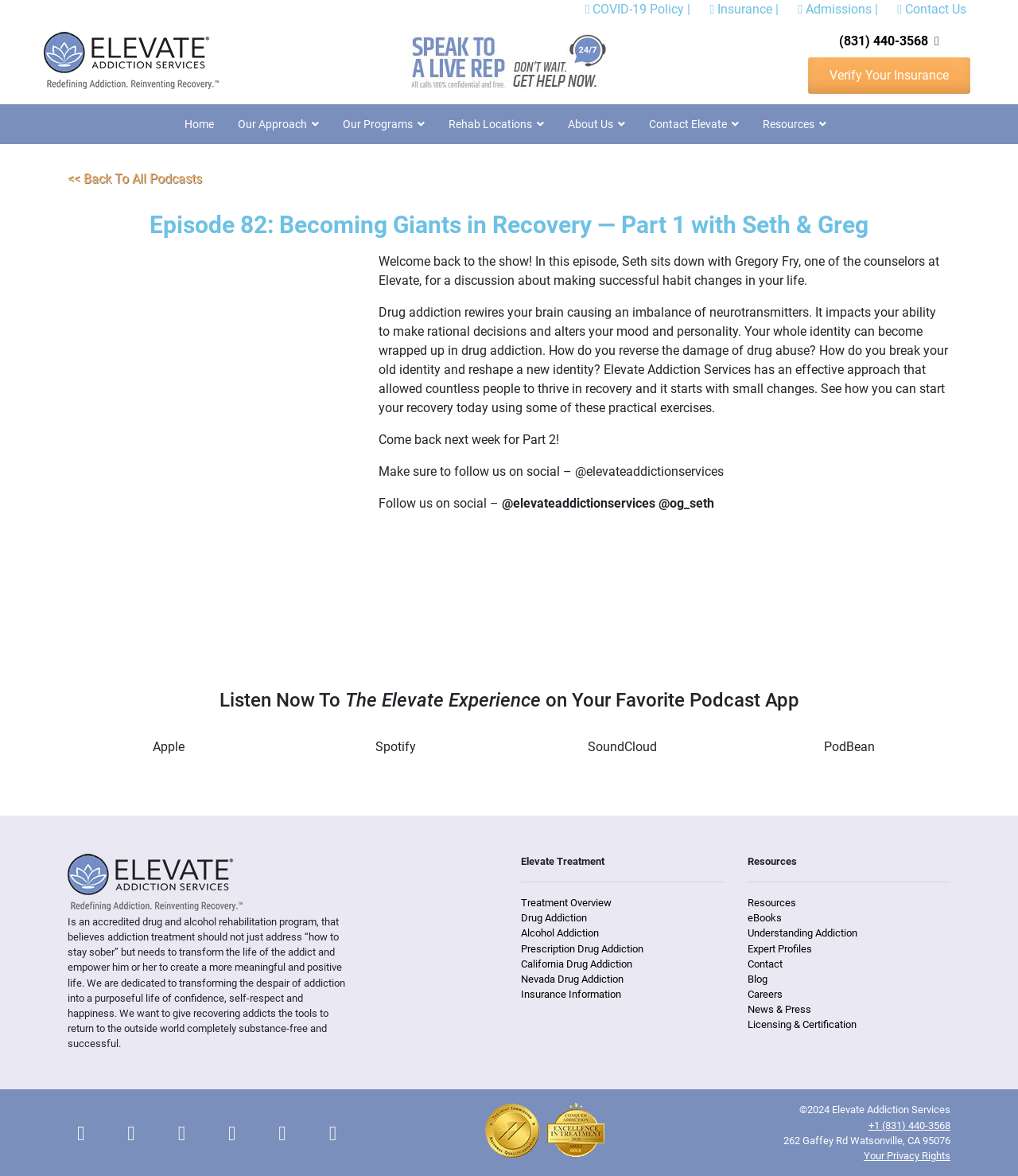Please answer the following question using a single word or phrase: 
How can users listen to the podcast episode?

On Apple Podcasts, Spotify, Soundcloud, or Podbean